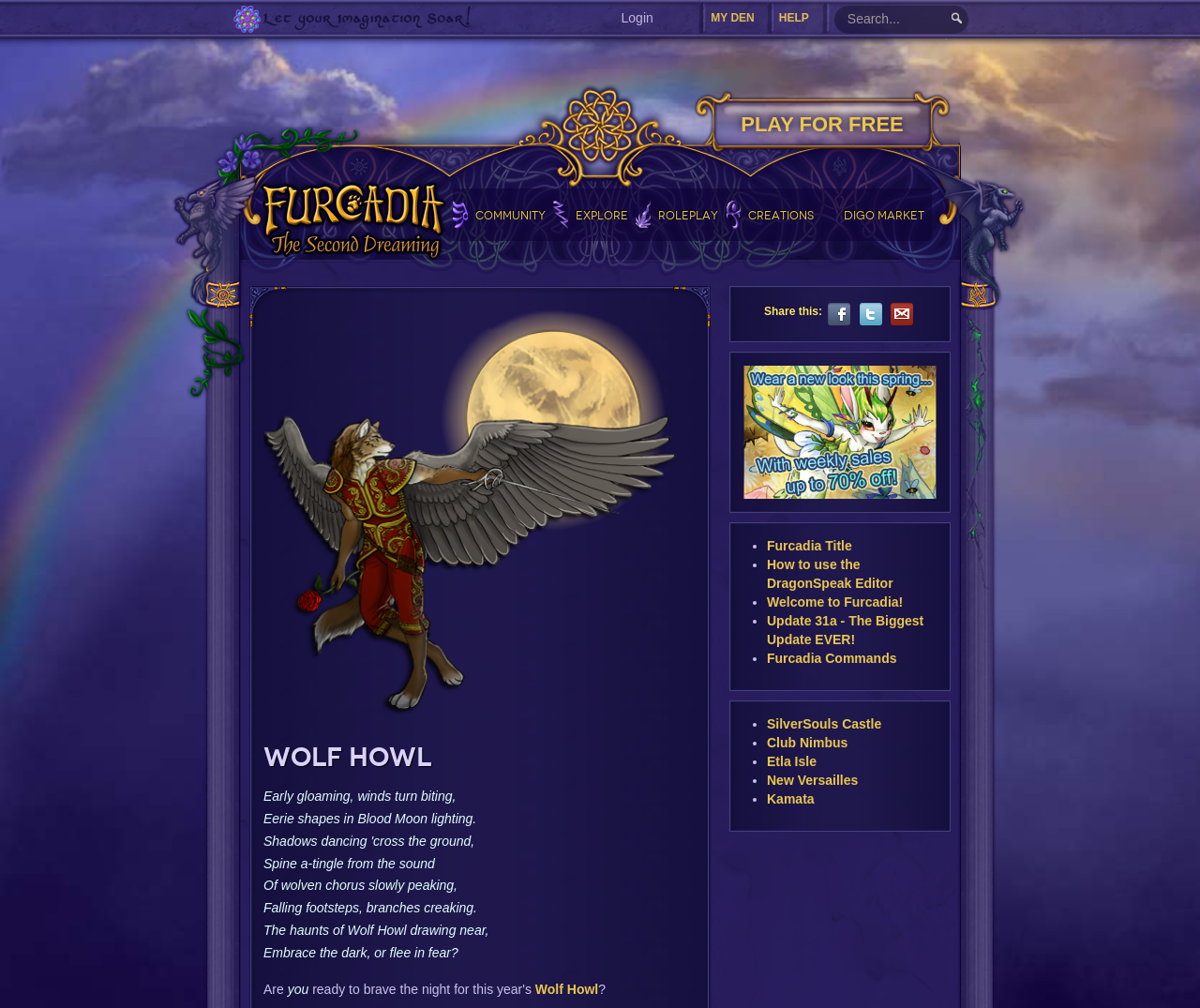Give a succinct answer to this question in a single word or phrase: 
What is the purpose of the links in the 'COMMUNITY' section?

Community links